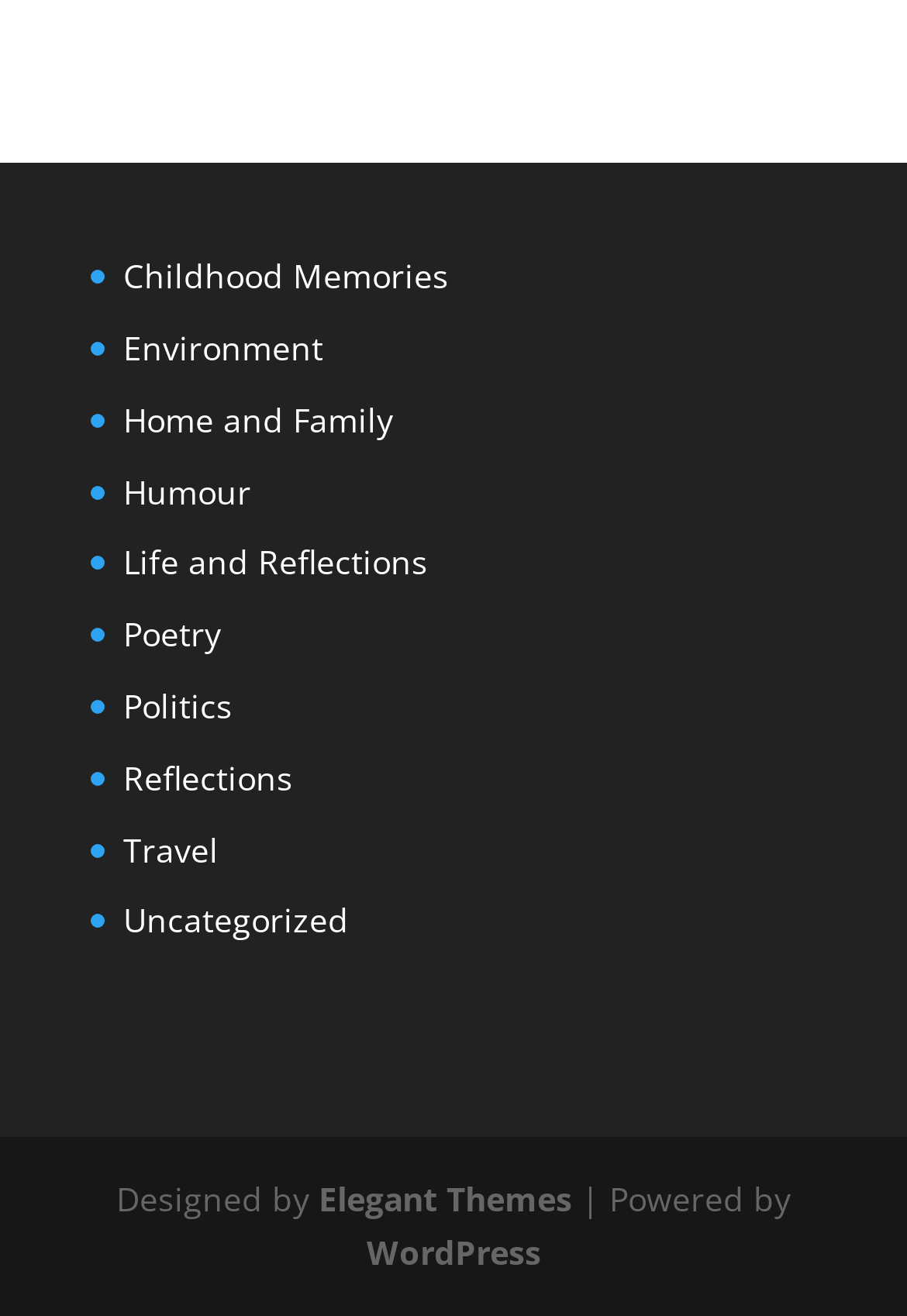What is the platform used to power the website?
Respond with a short answer, either a single word or a phrase, based on the image.

WordPress